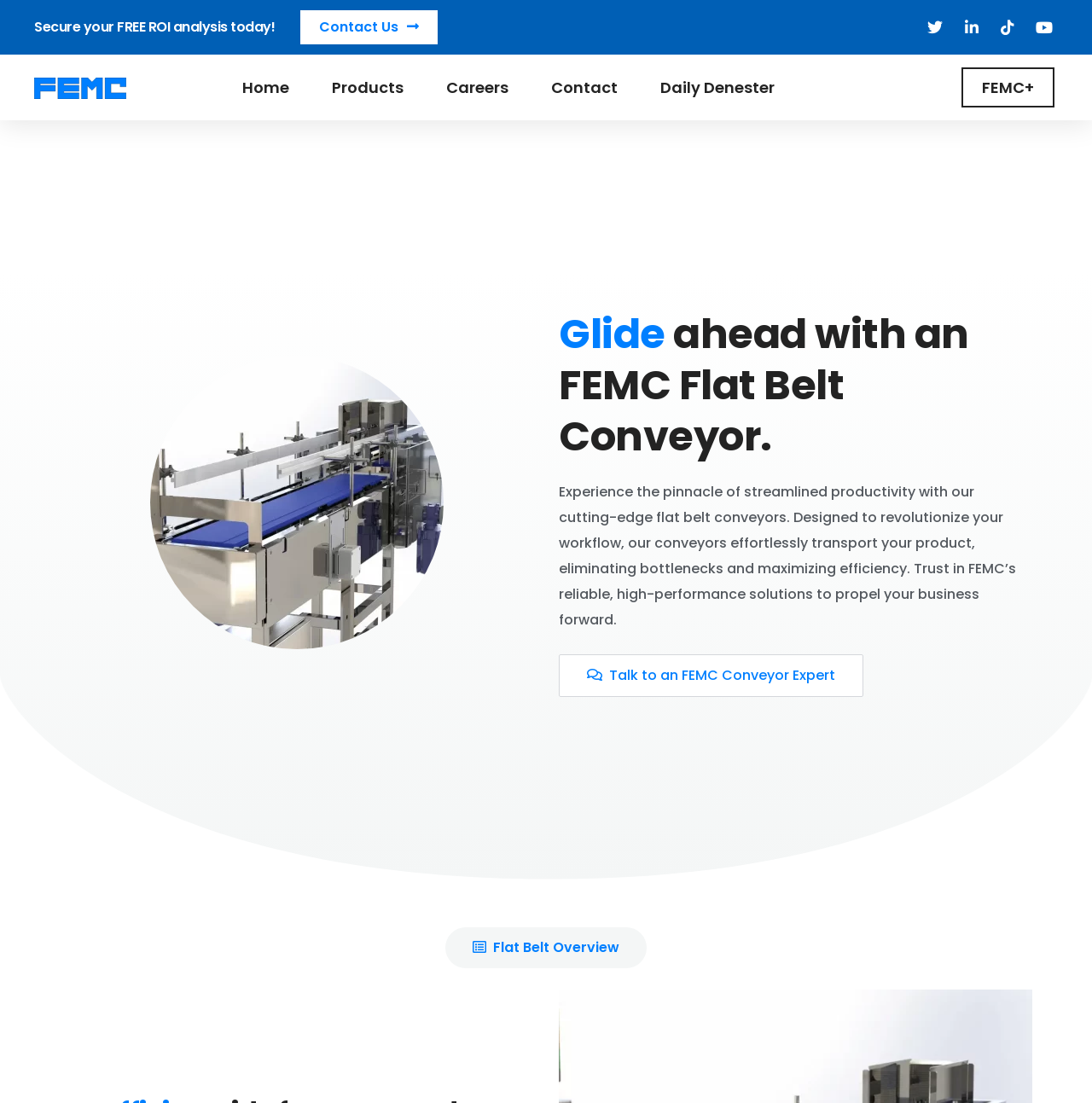Determine the bounding box for the HTML element described here: "Flat Belt Overview". The coordinates should be given as [left, top, right, bottom] with each number being a float between 0 and 1.

[0.408, 0.841, 0.592, 0.878]